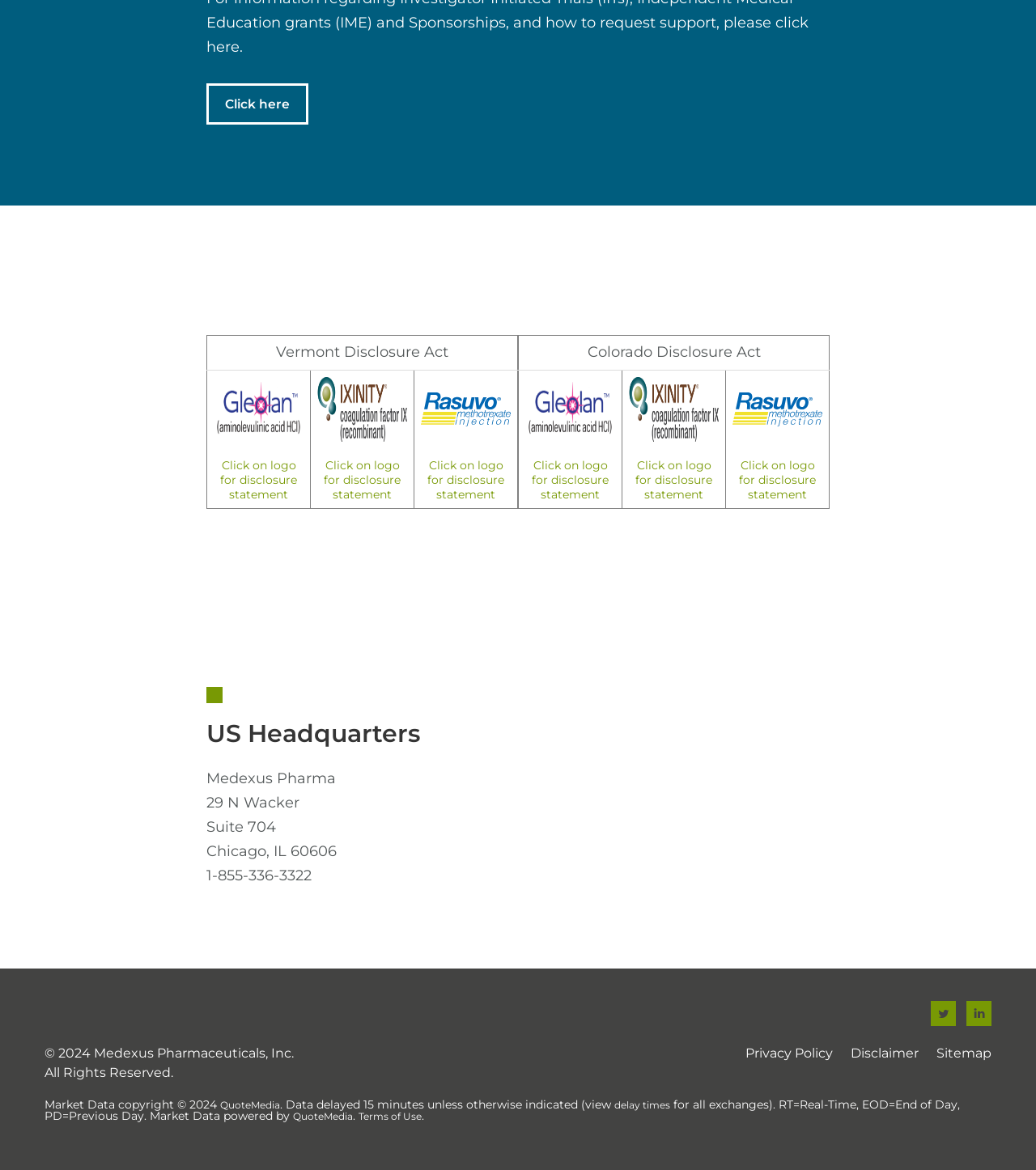Determine the bounding box for the UI element described here: "Medexus Pharmaceuticals, Inc.".

[0.091, 0.894, 0.284, 0.907]